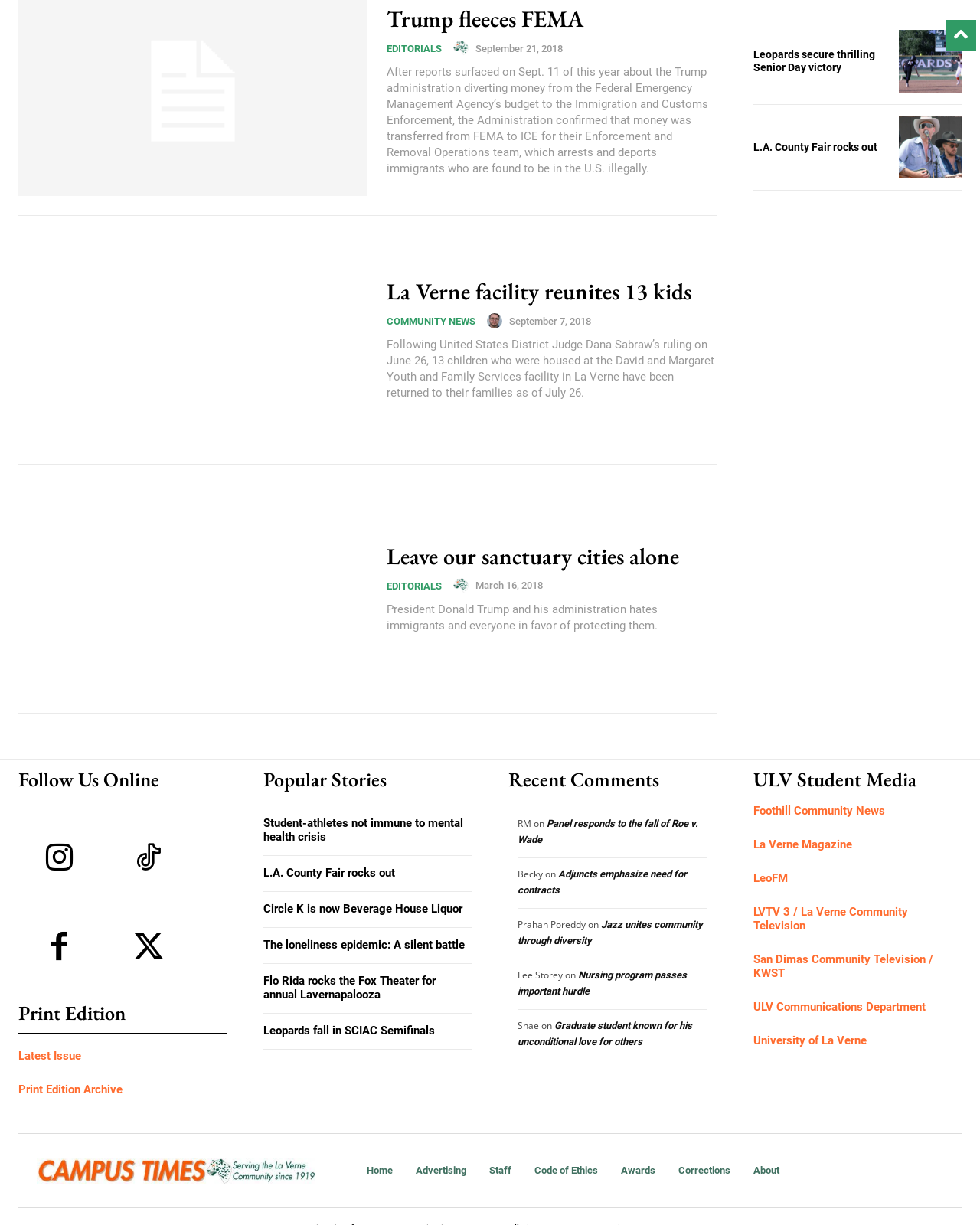How many social media links are there?
Look at the image and provide a detailed response to the question.

I looked at the section labeled 'Follow Us Online' and counted the number of social media links, which are 4.